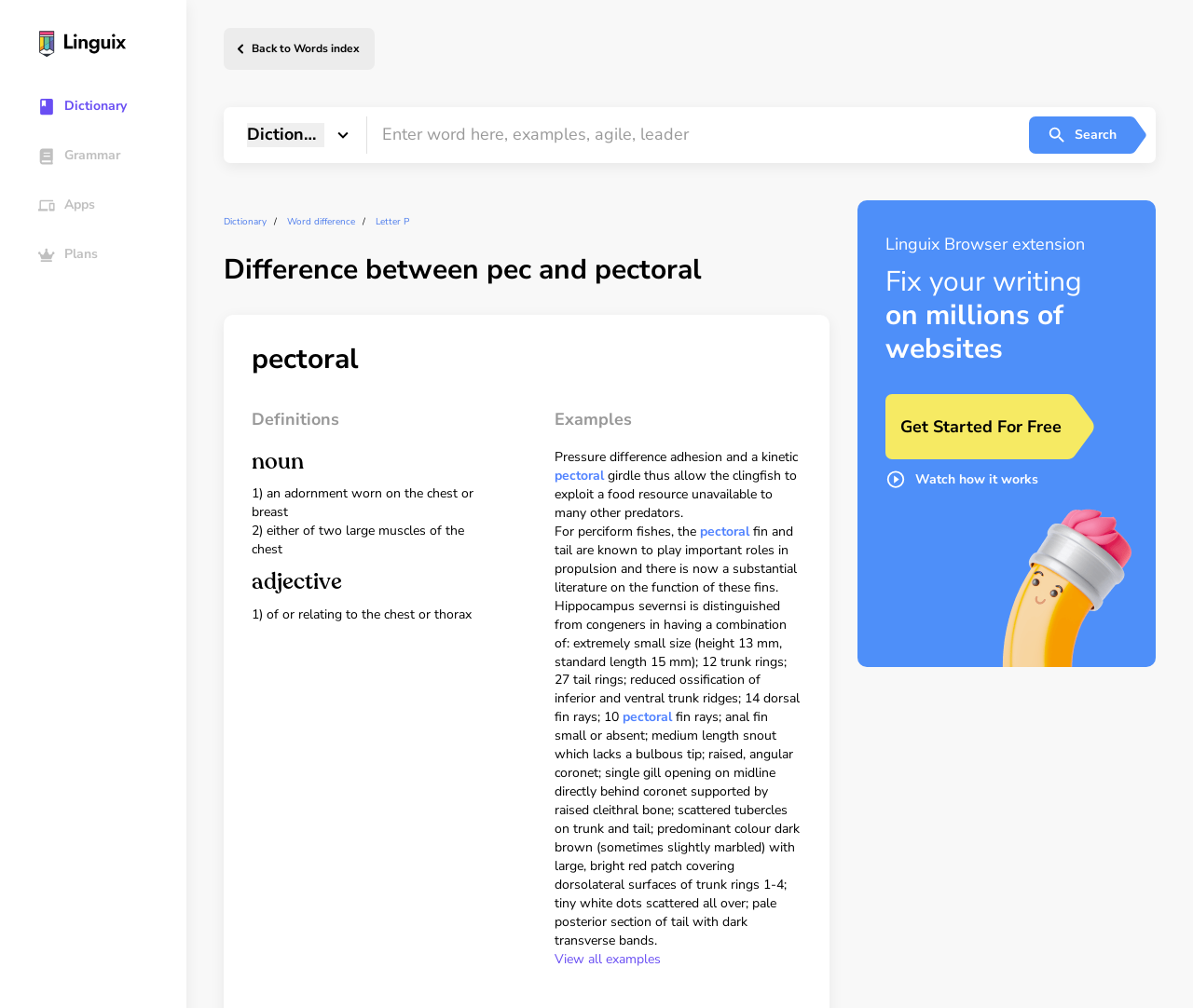Give a one-word or short phrase answer to this question: 
What is the purpose of the Linguix browser extension?

Fix writing